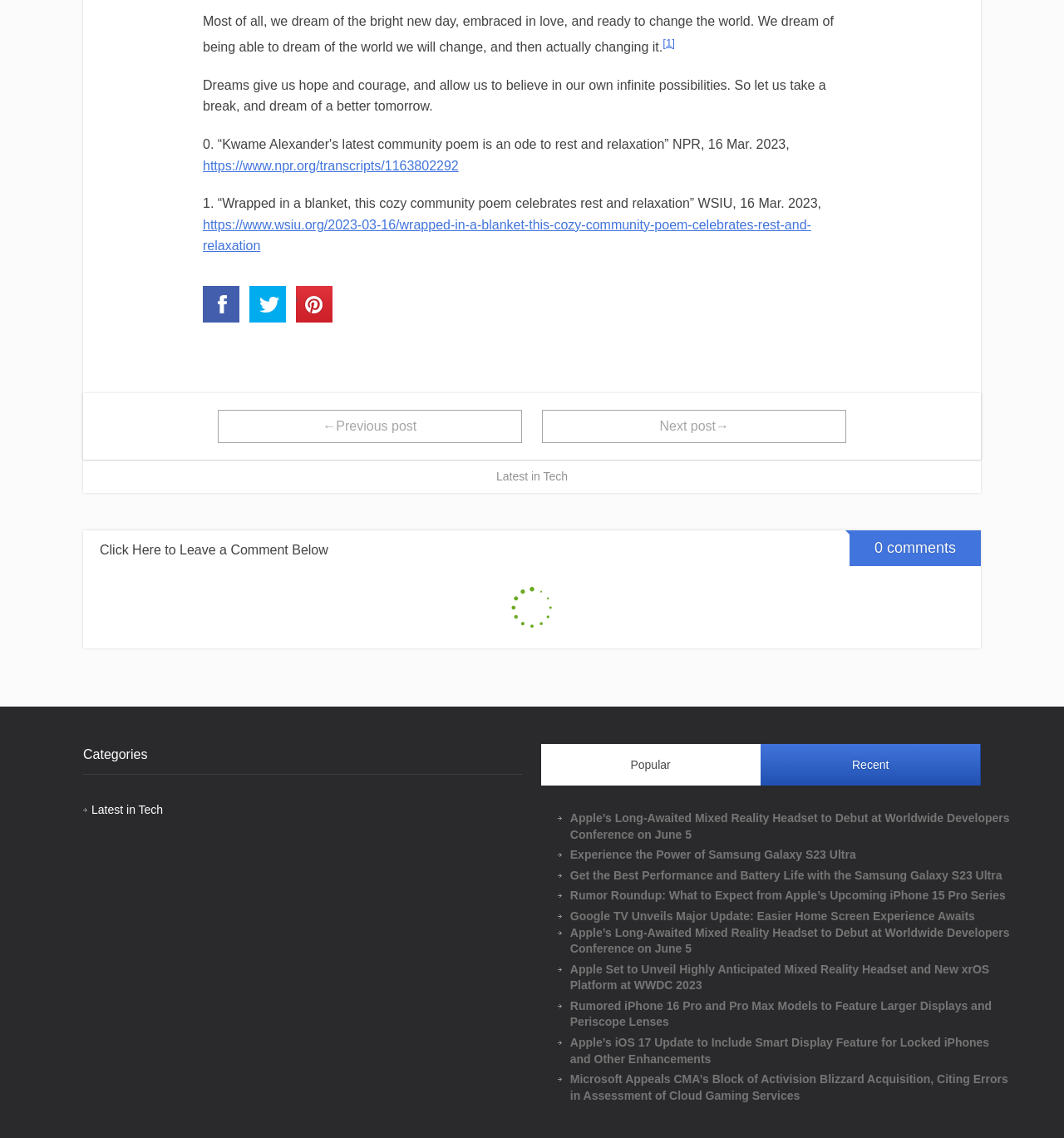Provide a brief response to the question below using a single word or phrase: 
What is the category of the first article?

Latest in Tech